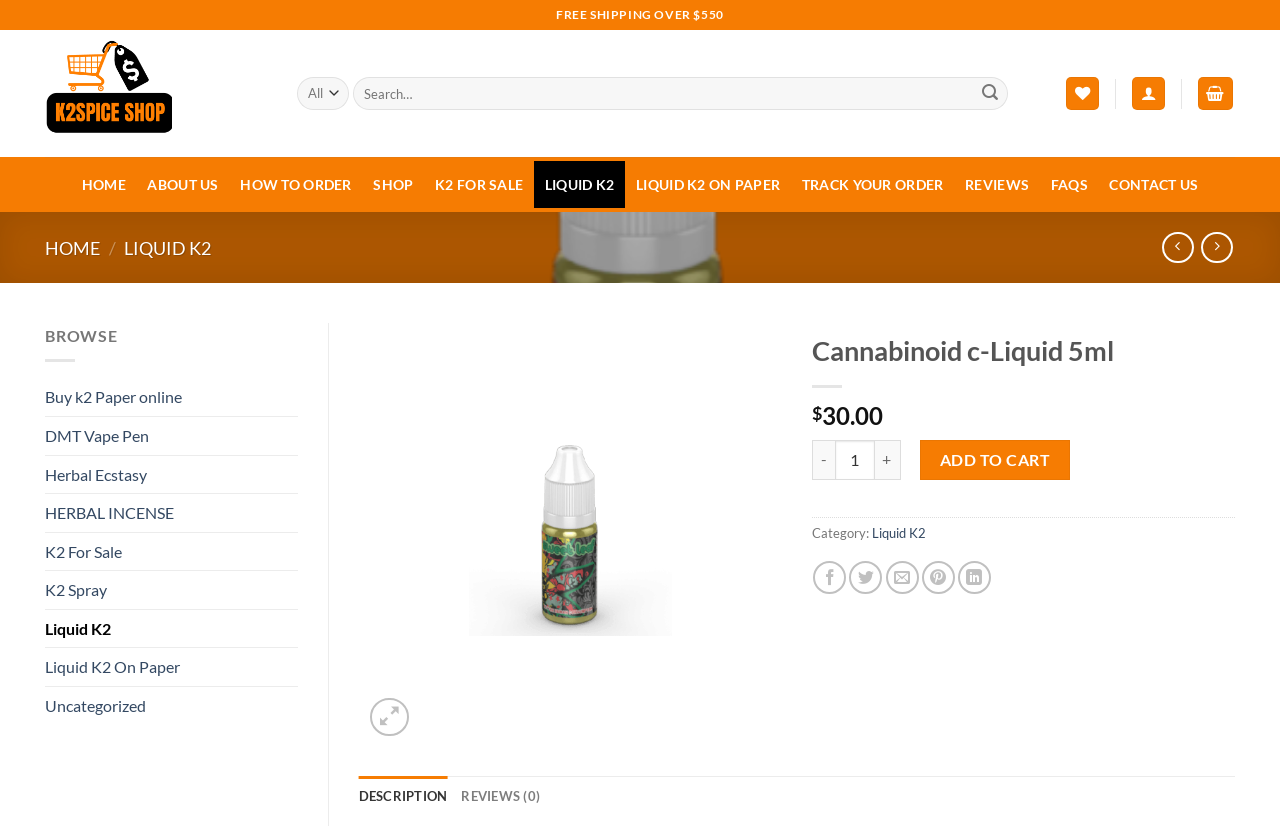Find the bounding box of the element with the following description: "parent_node: Search for: name="s" placeholder="Search…"". The coordinates must be four float numbers between 0 and 1, formatted as [left, top, right, bottom].

[0.276, 0.093, 0.788, 0.133]